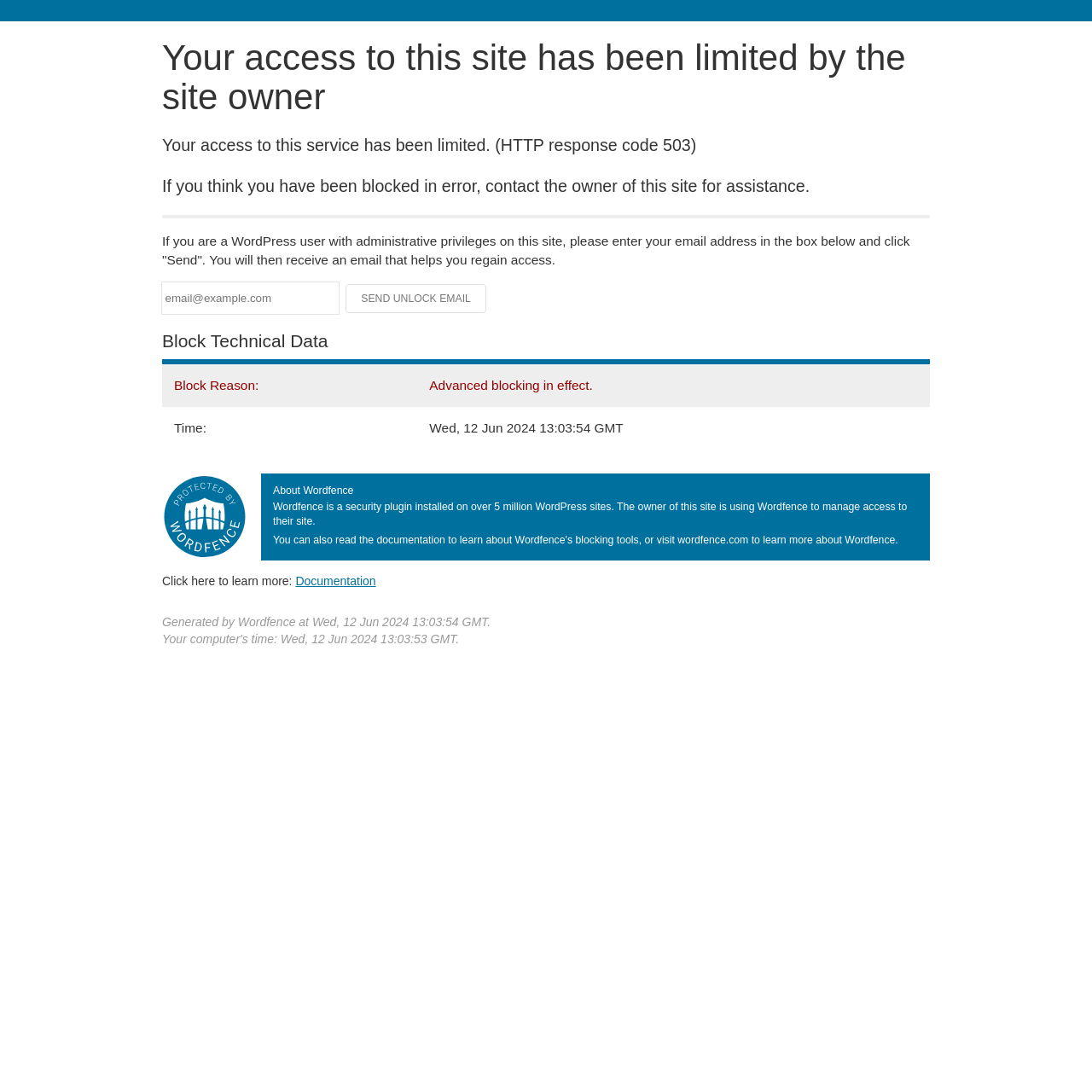Given the webpage screenshot and the description, determine the bounding box coordinates (top-left x, top-left y, bottom-right x, bottom-right y) that define the location of the UI element matching this description: name="email" placeholder="email@example.com"

[0.148, 0.259, 0.31, 0.287]